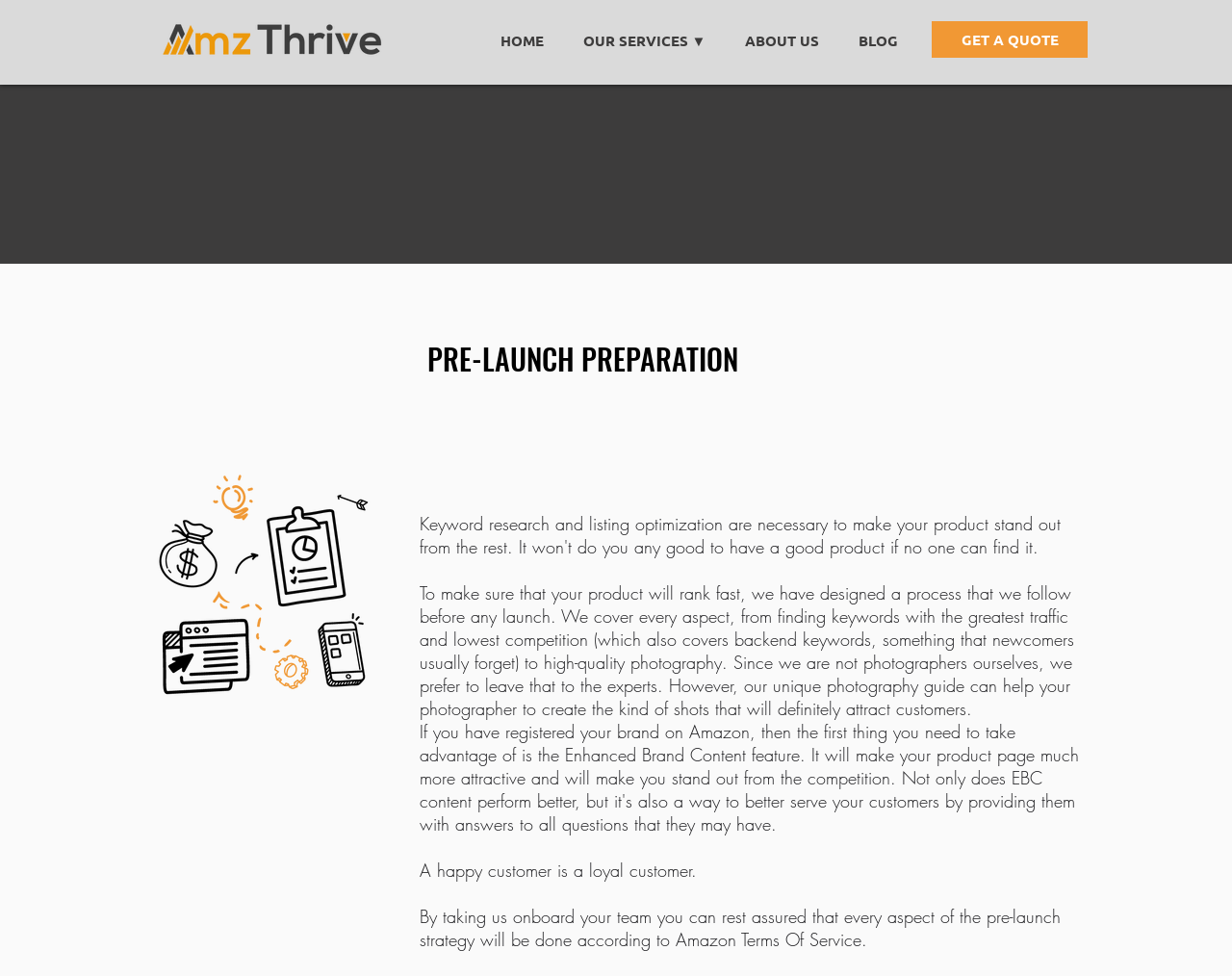Determine the bounding box for the UI element that matches this description: "HOME".

[0.388, 0.022, 0.449, 0.061]